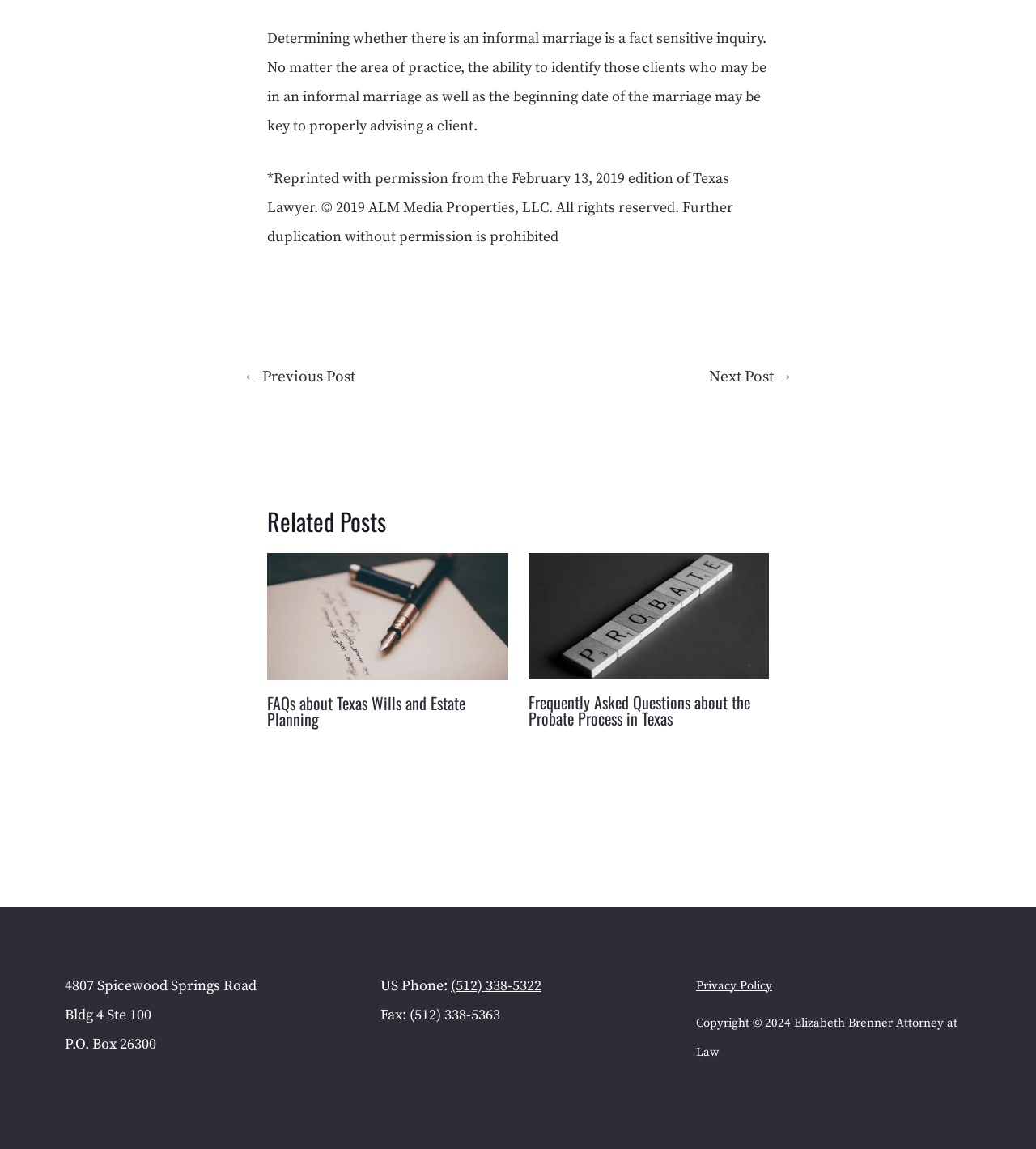Indicate the bounding box coordinates of the clickable region to achieve the following instruction: "View 'Frequently Asked Questions about the Probate Process in Texas'."

[0.51, 0.527, 0.742, 0.544]